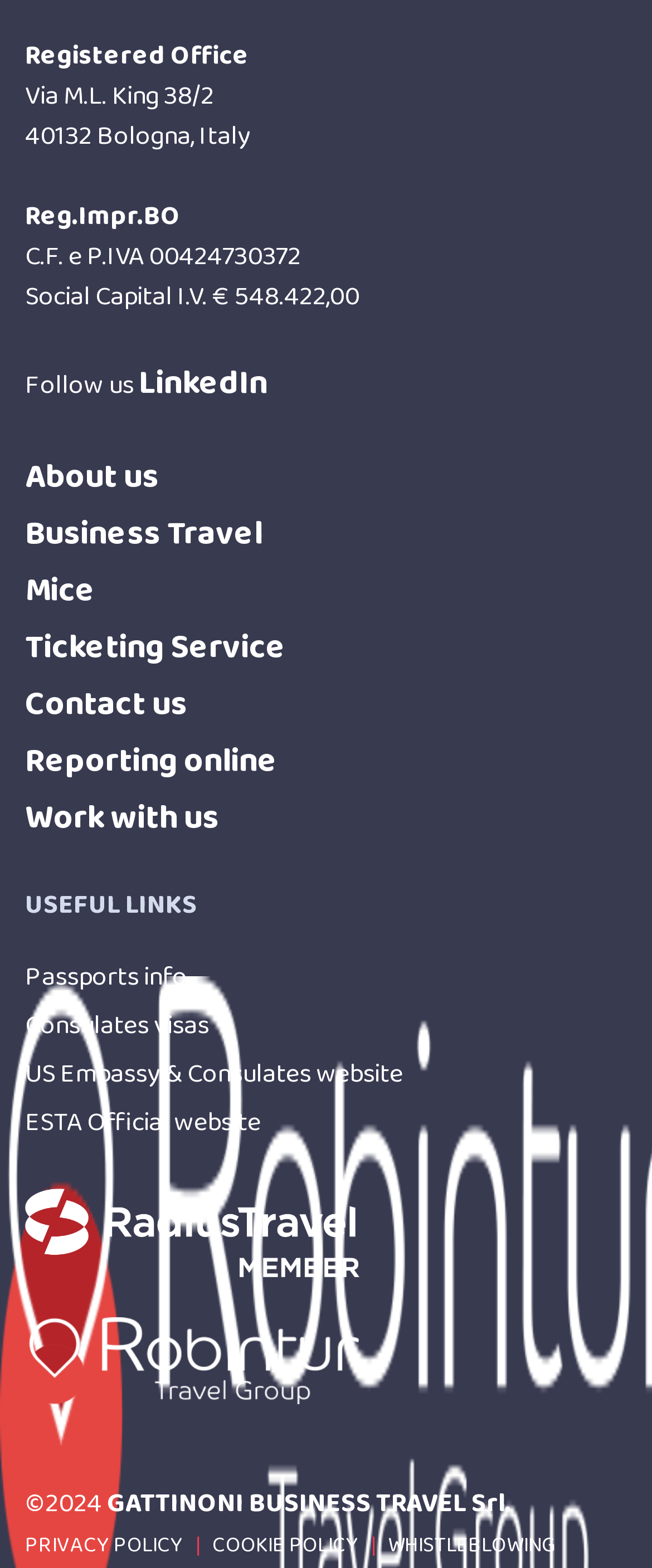Please identify the bounding box coordinates of the element's region that I should click in order to complete the following instruction: "Follow us on LinkedIn". The bounding box coordinates consist of four float numbers between 0 and 1, i.e., [left, top, right, bottom].

[0.213, 0.227, 0.41, 0.261]